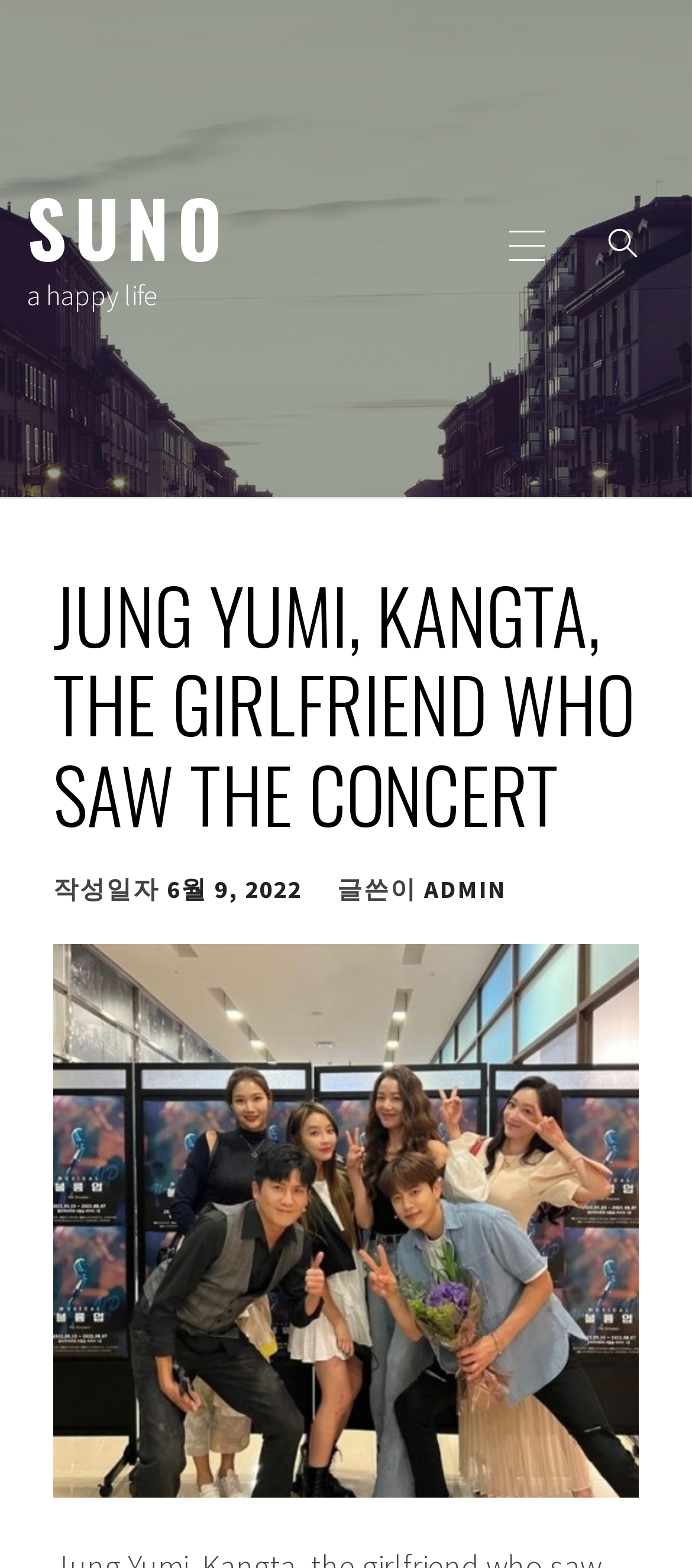Is there an image on the webpage?
Provide a short answer using one word or a brief phrase based on the image.

Yes